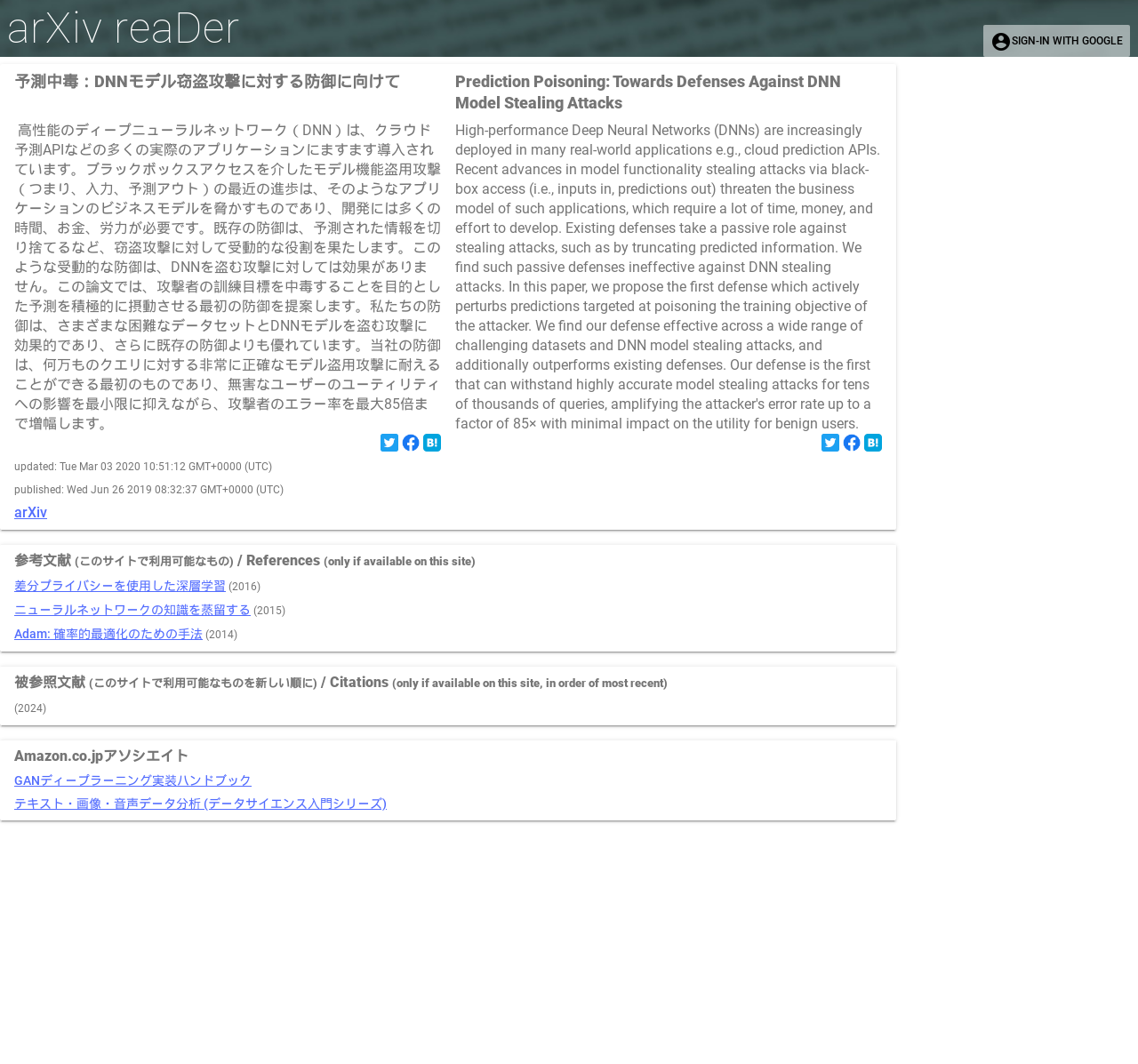Please pinpoint the bounding box coordinates for the region I should click to adhere to this instruction: "Check the references".

[0.012, 0.519, 0.066, 0.535]